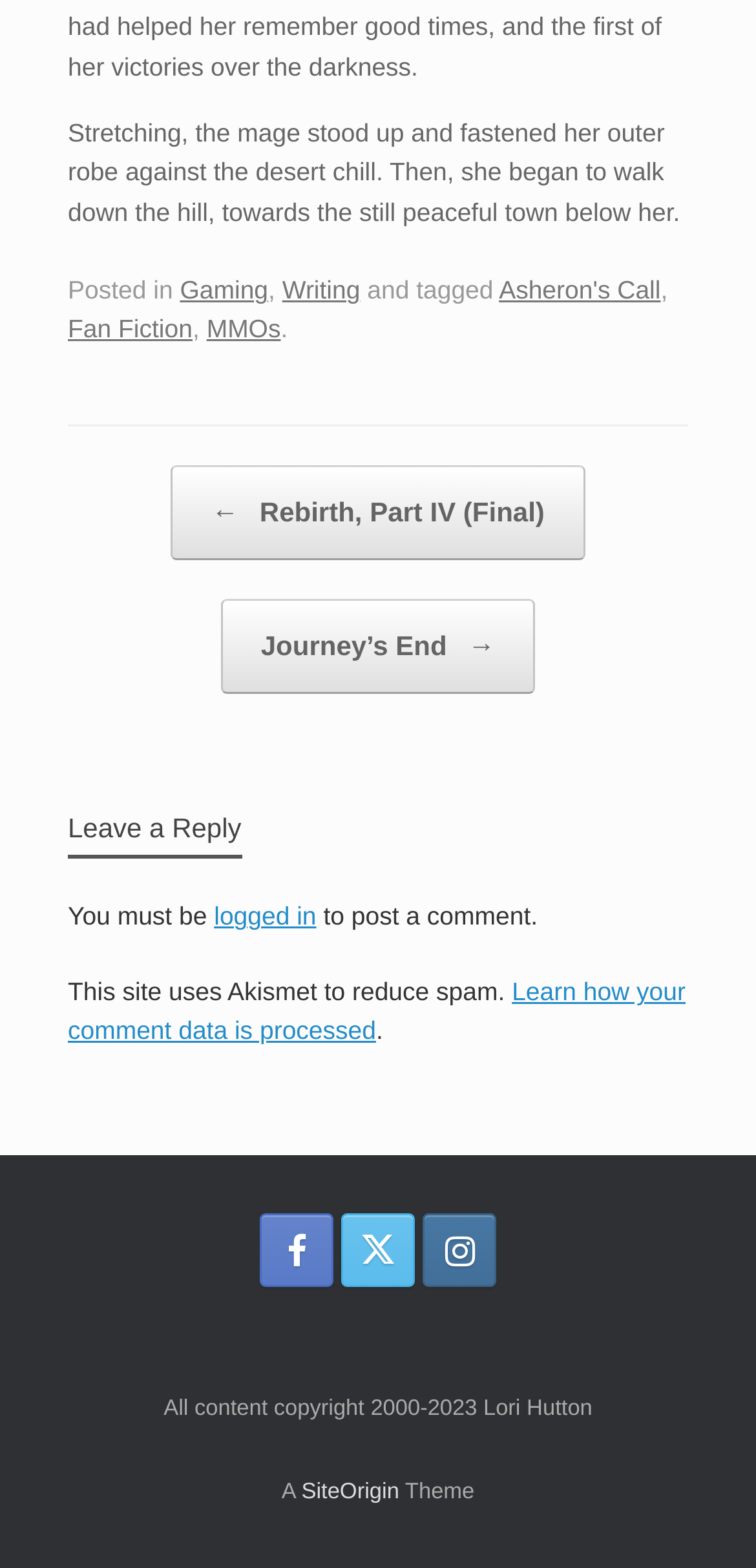Provide the bounding box coordinates of the HTML element described by the text: "Journey’s End →".

[0.291, 0.383, 0.709, 0.443]